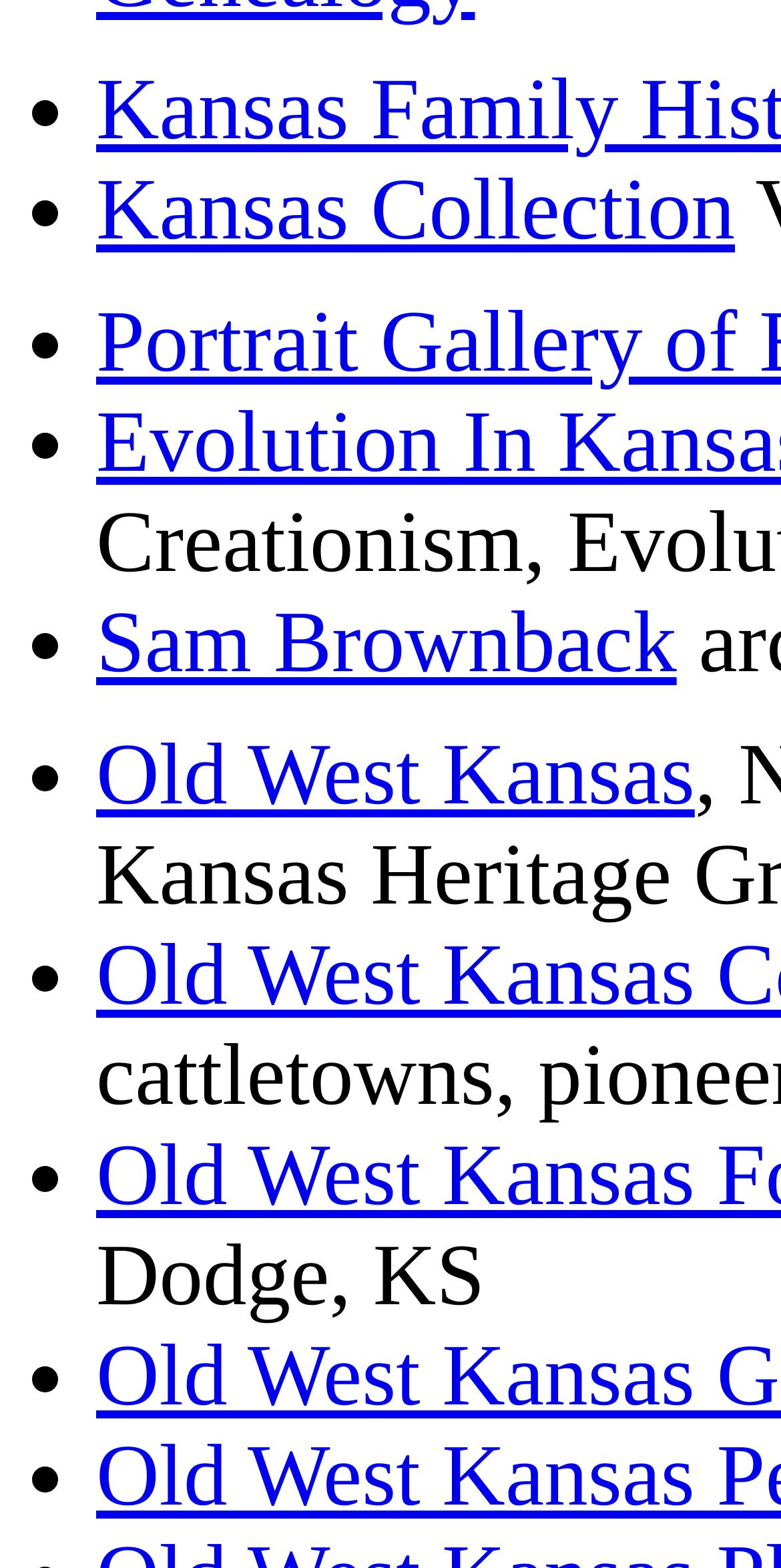Answer the question below using just one word or a short phrase: 
What is the first list item?

Kansas Collection